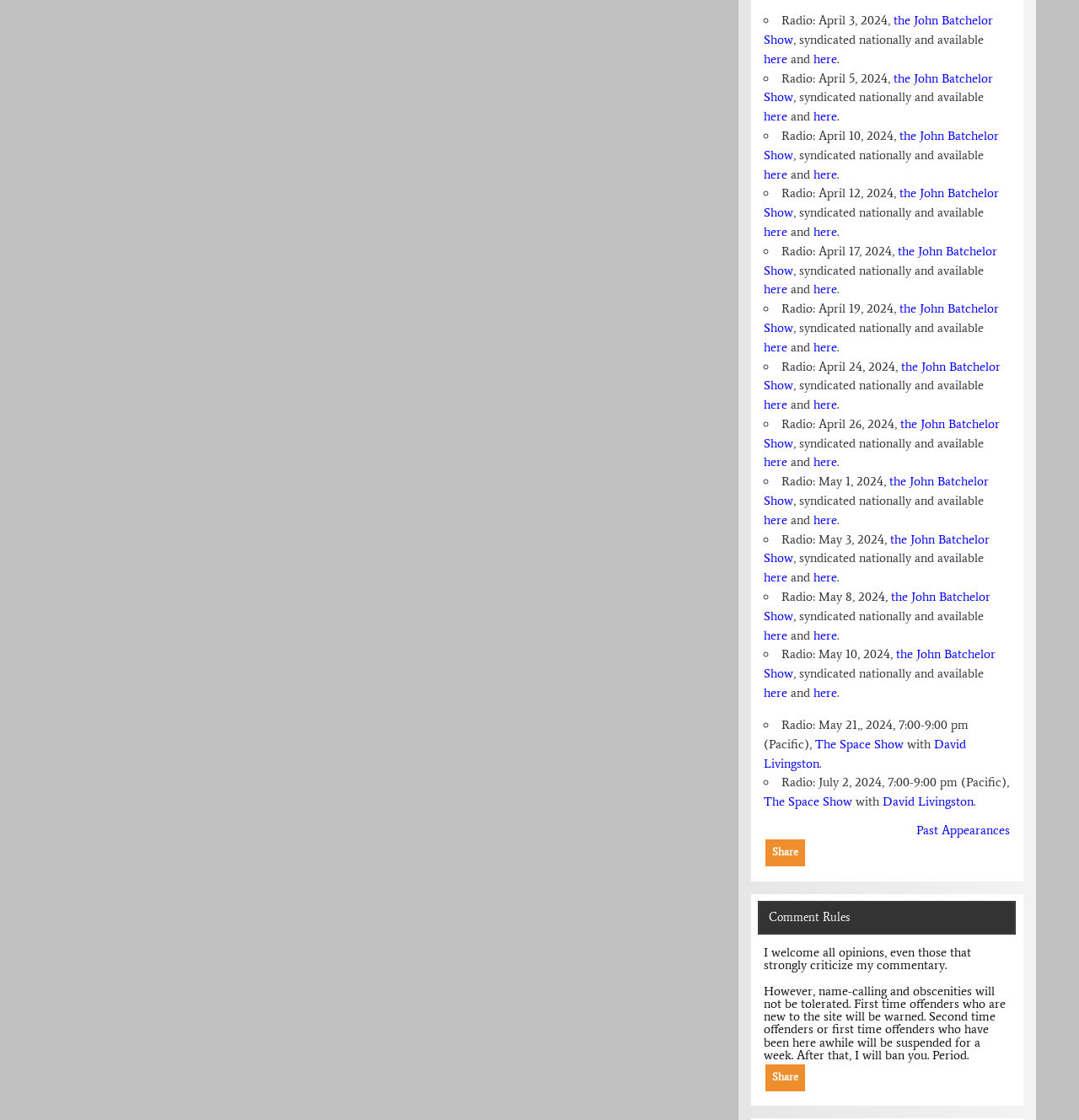Please determine the bounding box coordinates of the element's region to click in order to carry out the following instruction: "Click here to access the radio show". The coordinates should be four float numbers between 0 and 1, i.e., [left, top, right, bottom].

[0.708, 0.097, 0.73, 0.111]